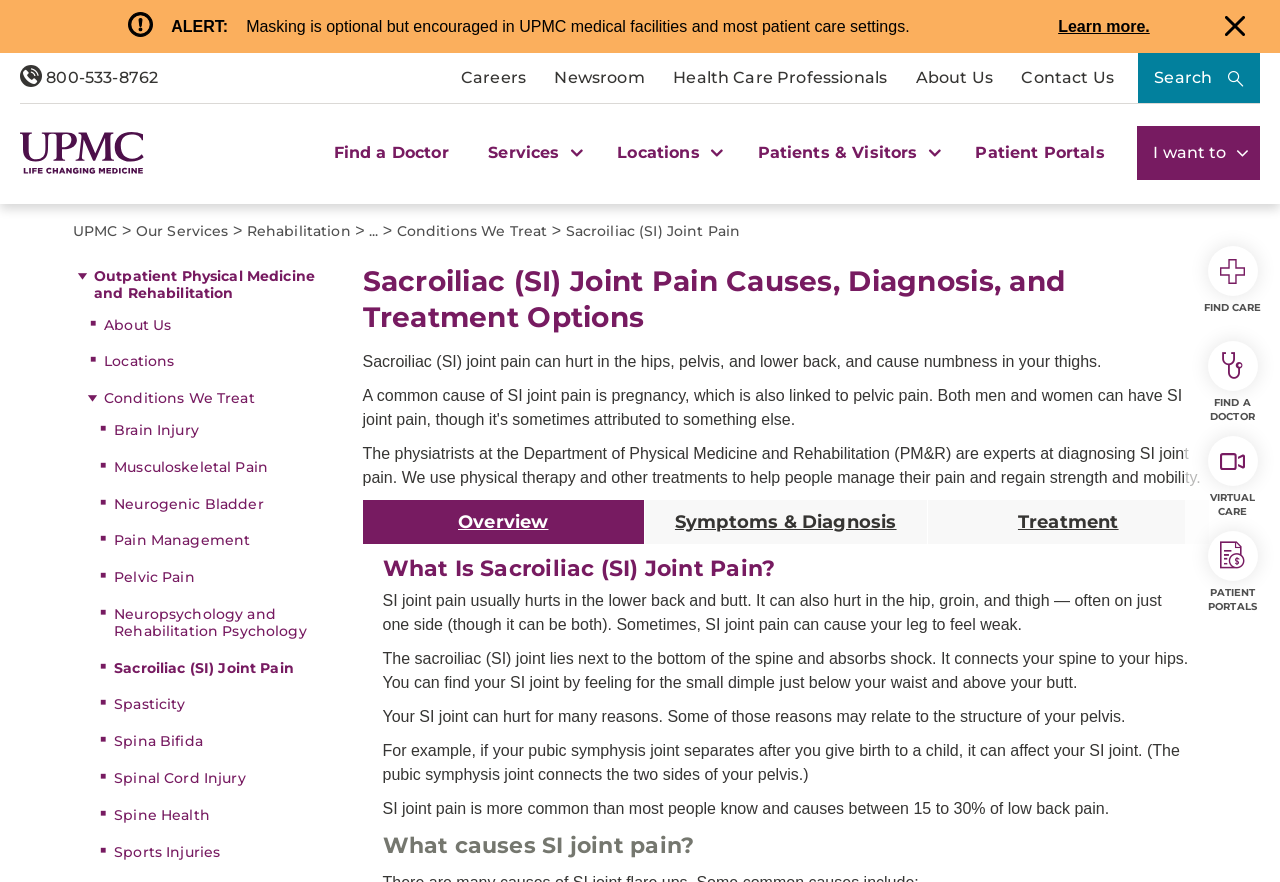What is the main topic of this webpage?
Please look at the screenshot and answer using one word or phrase.

Sacroiliac (SI) Joint Pain